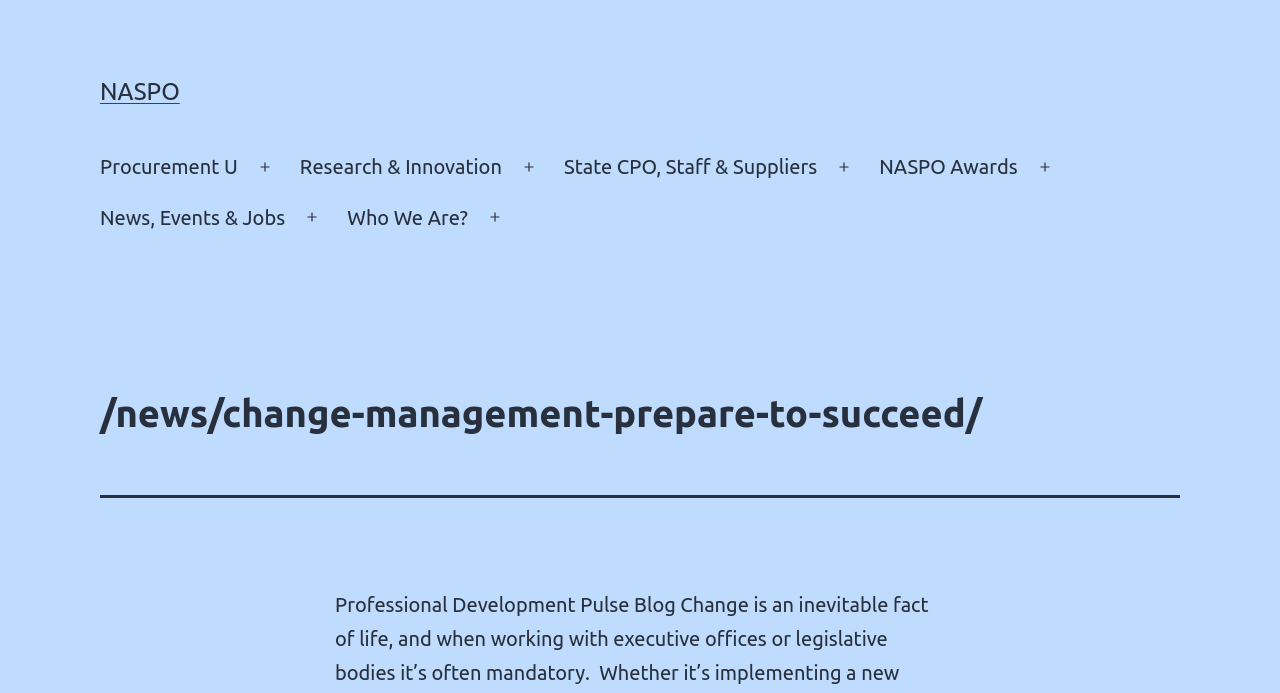What is the first link in the primary menu?
Based on the image, provide a one-word or brief-phrase response.

Procurement U